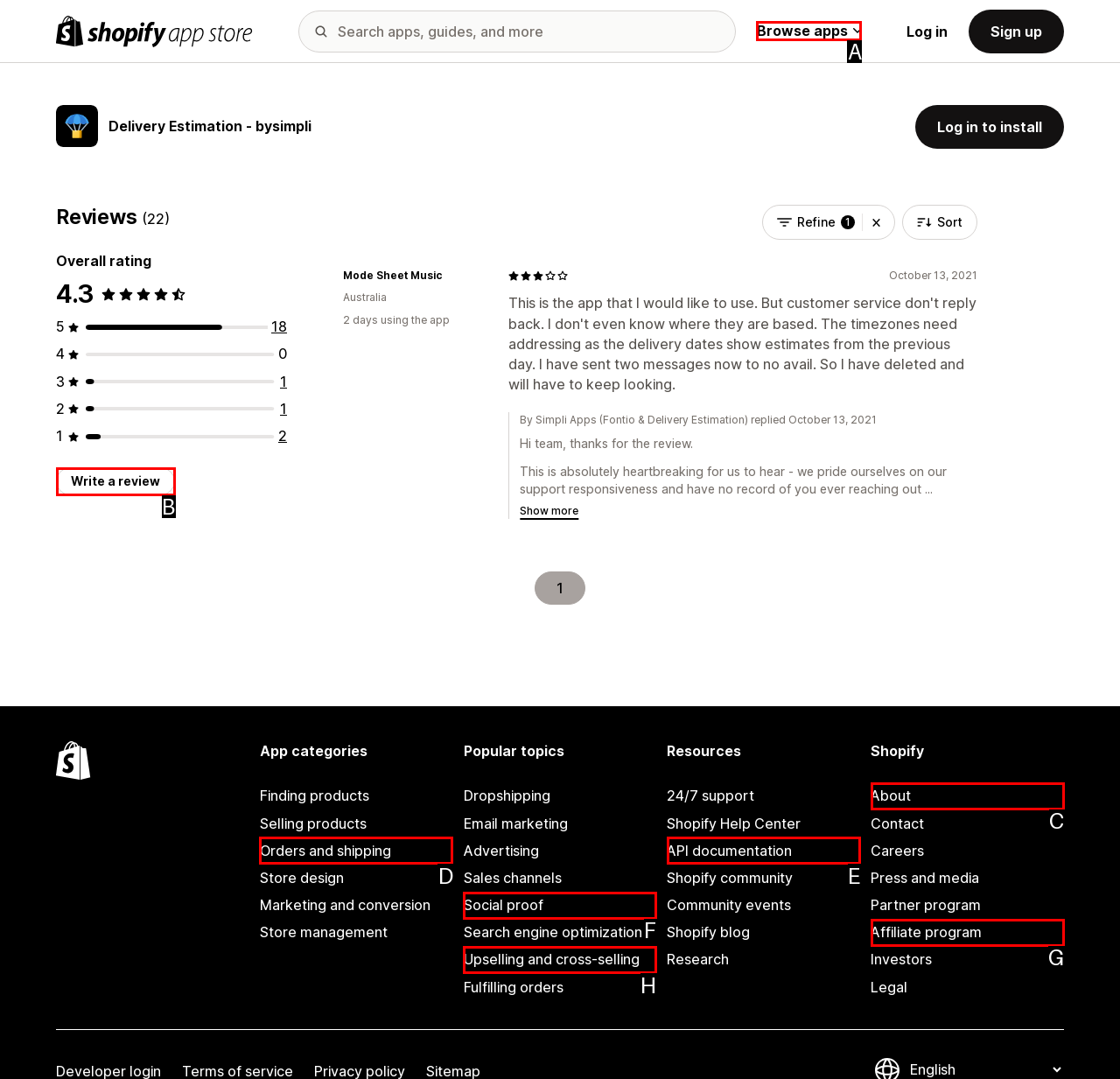Choose the option that best matches the description: Write a review
Indicate the letter of the matching option directly.

B